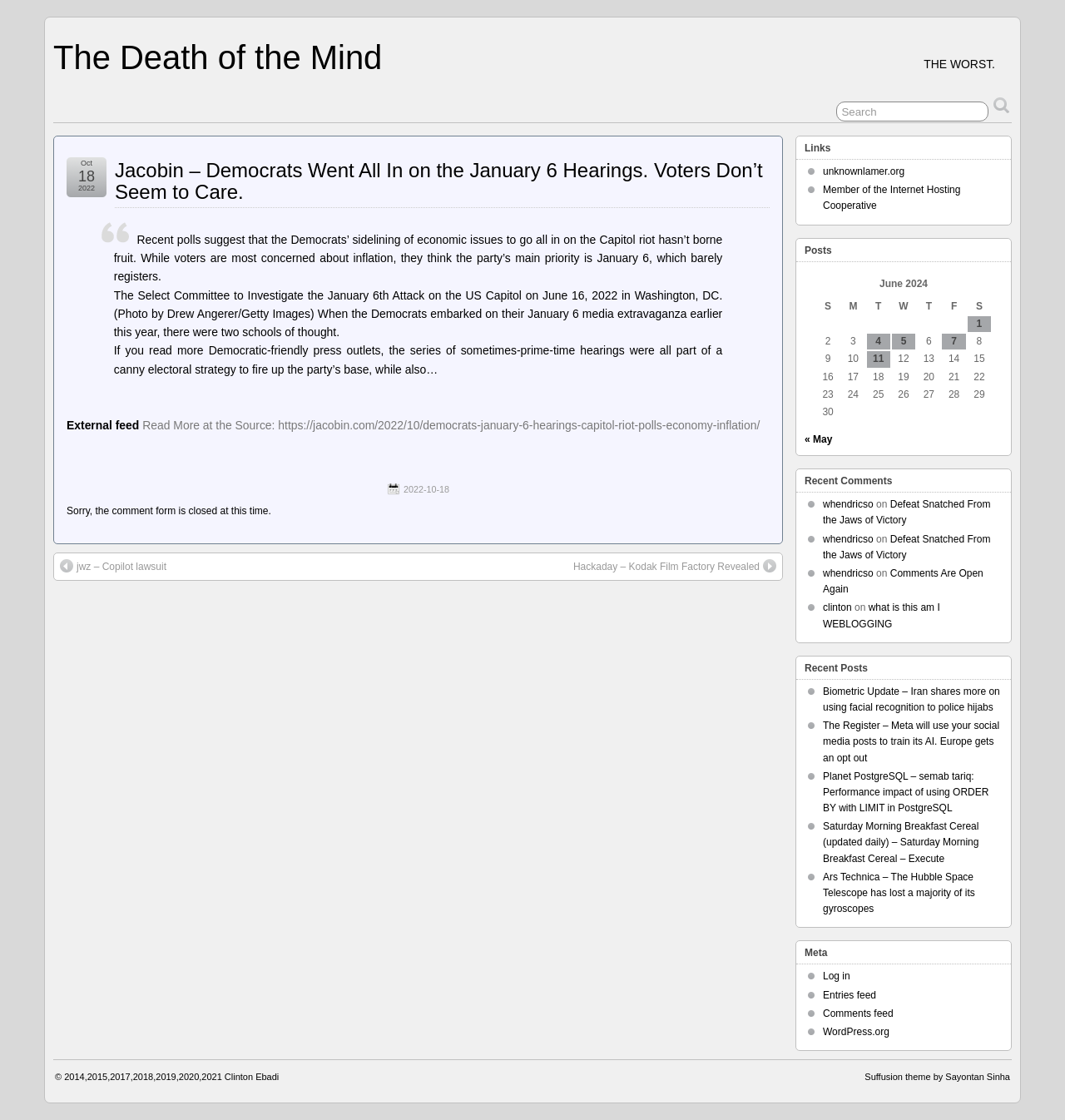Please determine the heading text of this webpage.

Jacobin – Democrats Went All In on the January 6 Hearings. Voters Don’t Seem to Care.